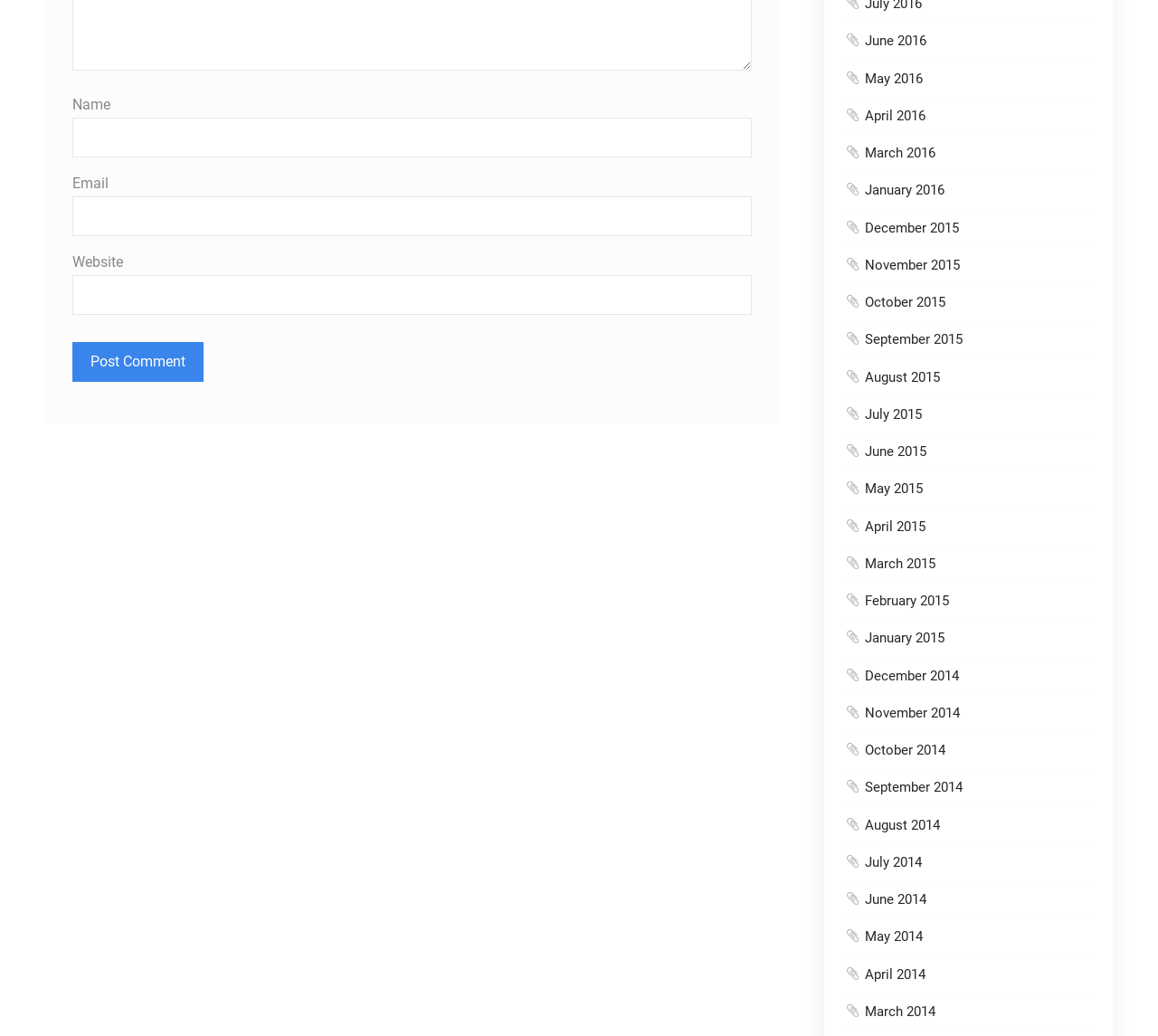Could you find the bounding box coordinates of the clickable area to complete this instruction: "Click the Post Comment button"?

[0.062, 0.33, 0.176, 0.368]